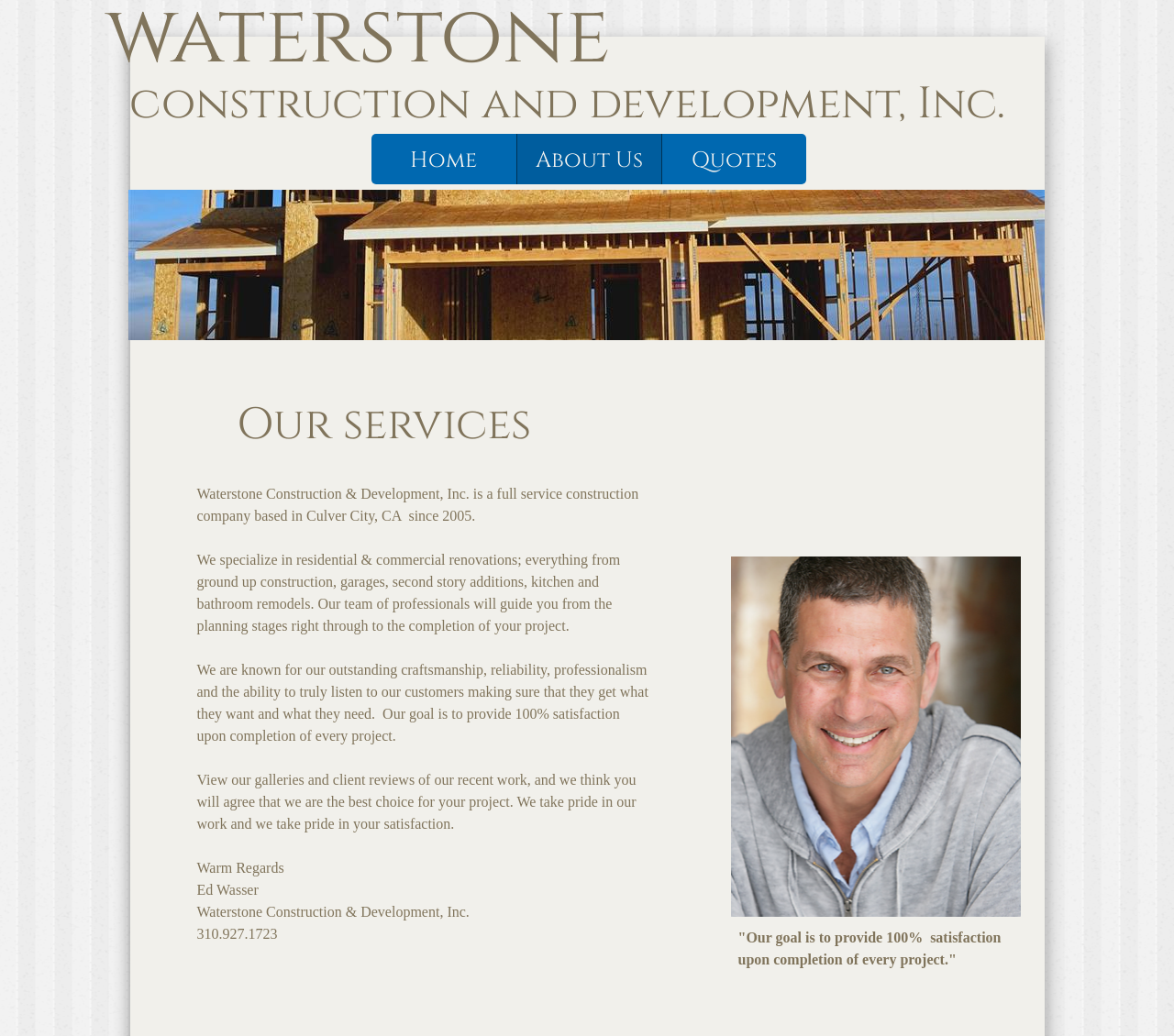Give a concise answer of one word or phrase to the question: 
Where is the company based?

Culver City, CA